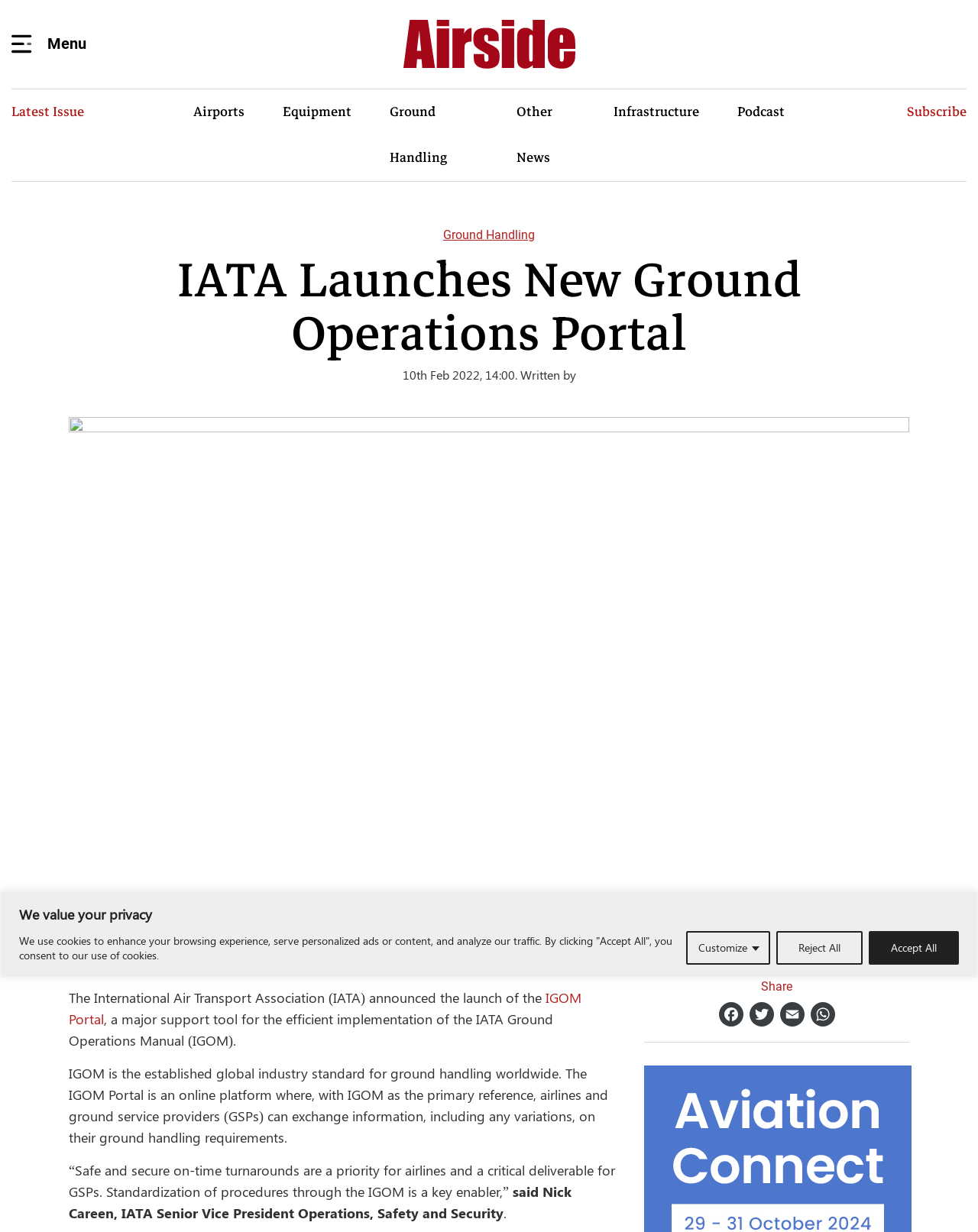Create a detailed summary of the webpage's content and design.

The webpage is about the launch of the IGOM Portal, a major support tool for the efficient implementation of the IATA Ground Operations Manual (IGOM). At the top of the page, there is a privacy notice with three buttons: "Customize", "Reject All", and "Accept All". Below this notice, there is a menu icon with the text "Menu" next to it.

On the top-left side of the page, there are several links to different sections, including "Airside International", "Latest Issue", "Airports", "Equipment", "Ground Handling", "Other News", "Infrastructure", "Podcast", and "Subscribe". 

The main content of the page is divided into several sections. The first section has a heading "IATA Launches New Ground Operations Portal" and a subheading "10th Feb 2022, 14:00. Written by". Below this, there is a paragraph of text describing the launch of the IGOM Portal, with a link to the portal itself. 

The next section describes the IGOM Portal as an online platform where airlines and ground service providers can exchange information on their ground handling requirements. There is a quote from Nick Careen, IATA Senior Vice President Operations, Safety and Security, emphasizing the importance of standardization of procedures through the IGOM.

At the bottom of the page, there are social media links to share the article on Facebook, Twitter, Email, and WhatsApp.